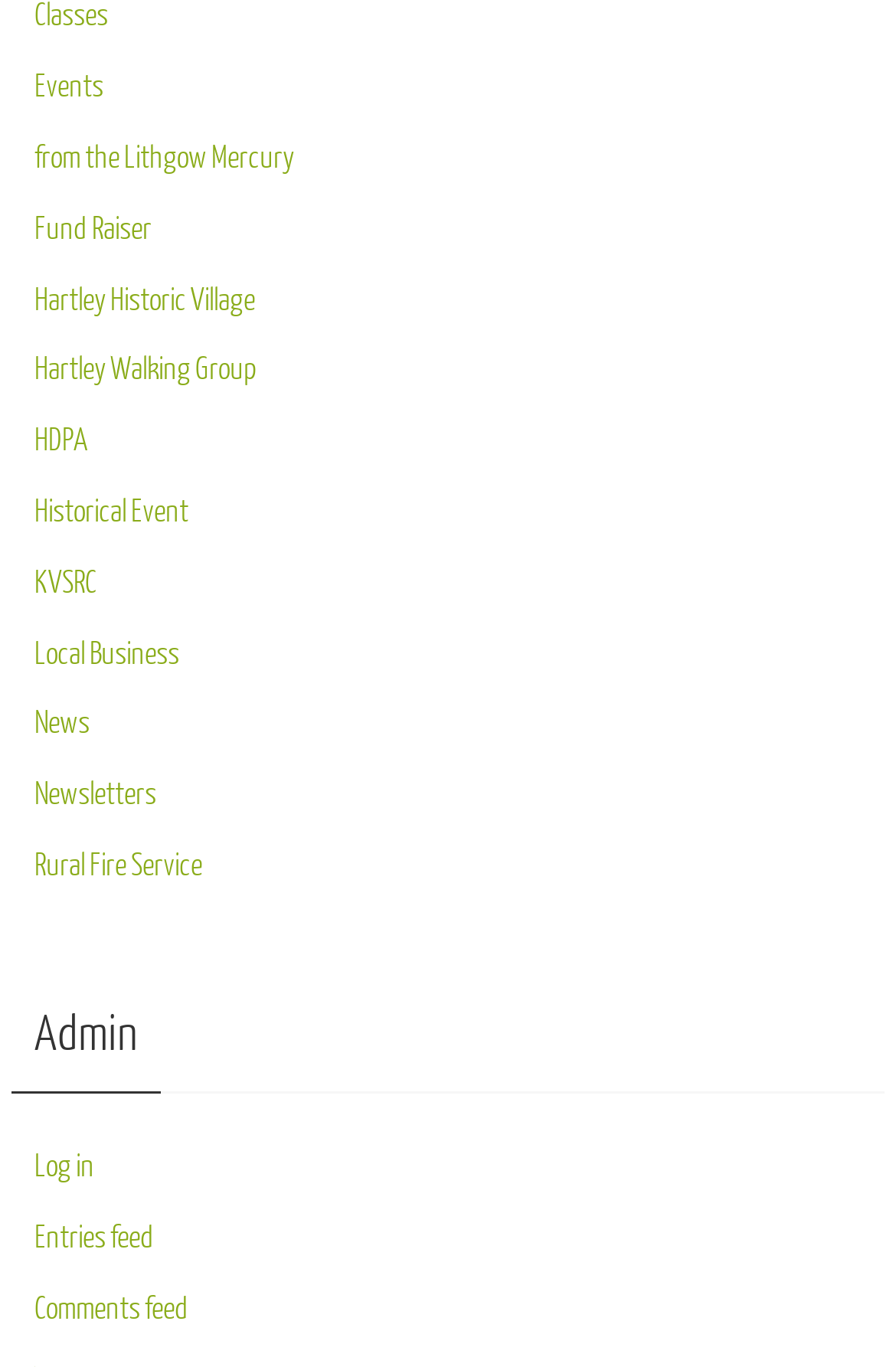What is the purpose of the 'Log in' link?
Give a single word or phrase answer based on the content of the image.

To log in